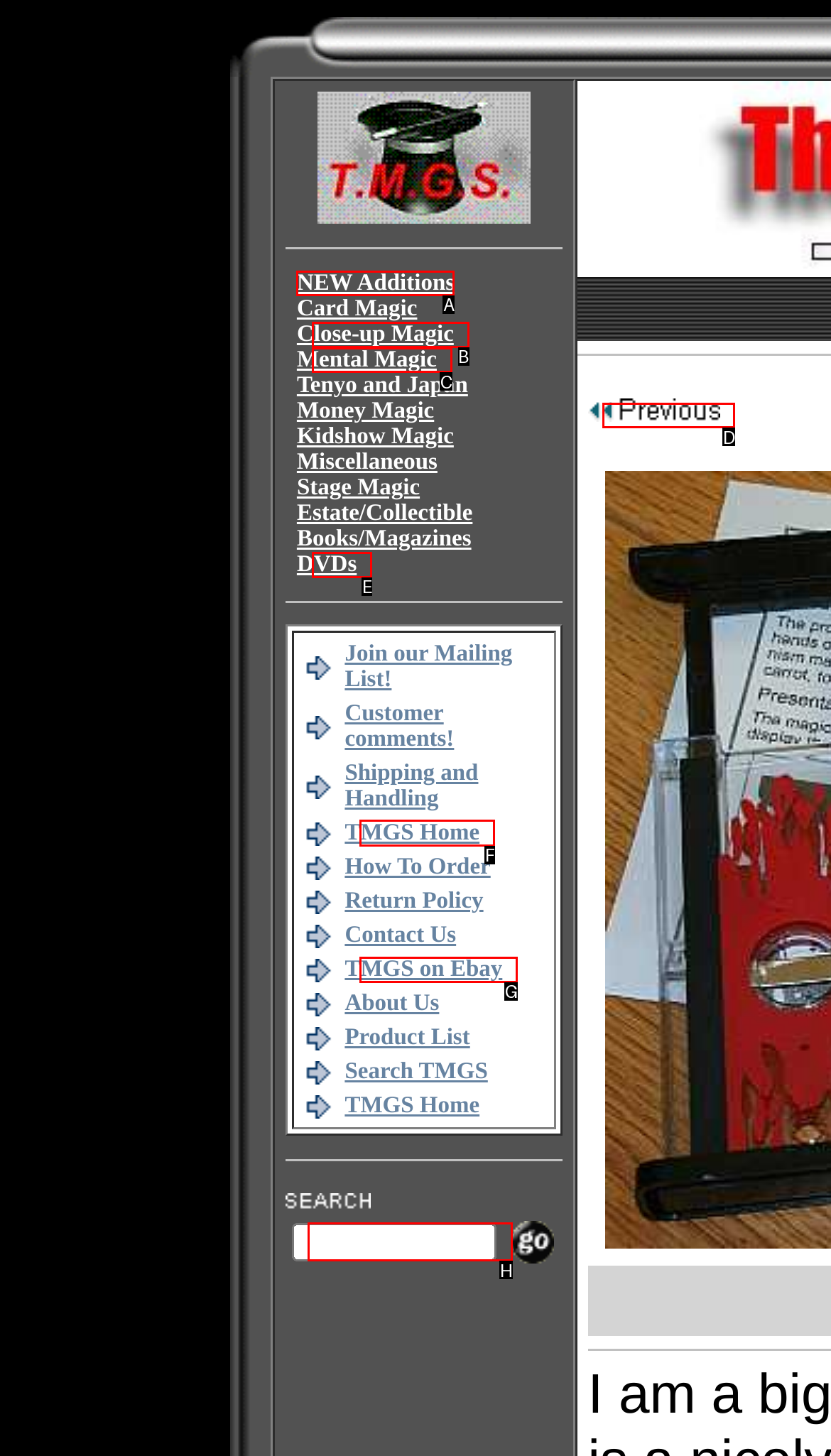Given the task: Click the 'NEW Additions' link, tell me which HTML element to click on.
Answer with the letter of the correct option from the given choices.

A